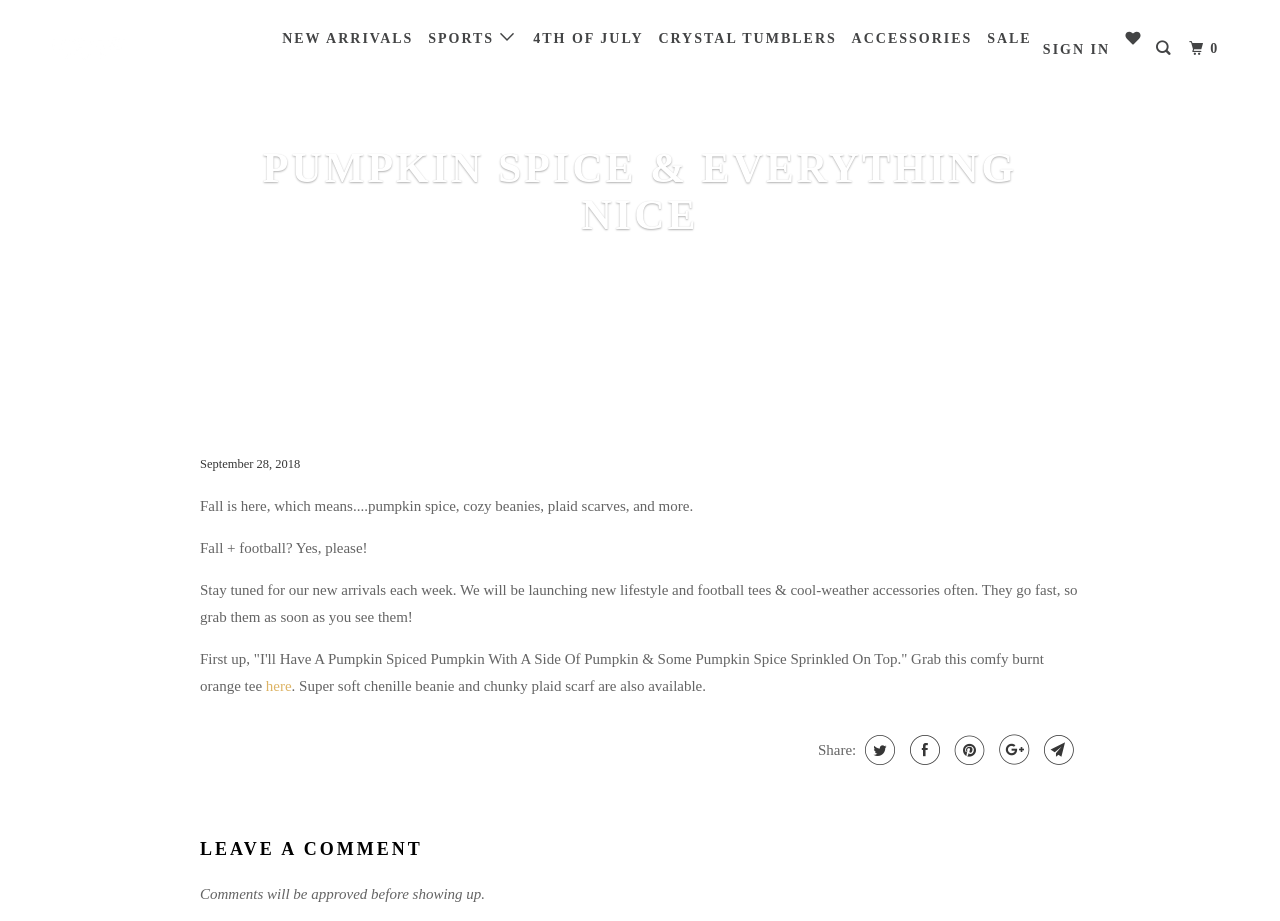Specify the bounding box coordinates of the area to click in order to execute this command: 'Click on Live Love Gameday'. The coordinates should consist of four float numbers ranging from 0 to 1, and should be formatted as [left, top, right, bottom].

[0.039, 0.005, 0.199, 0.11]